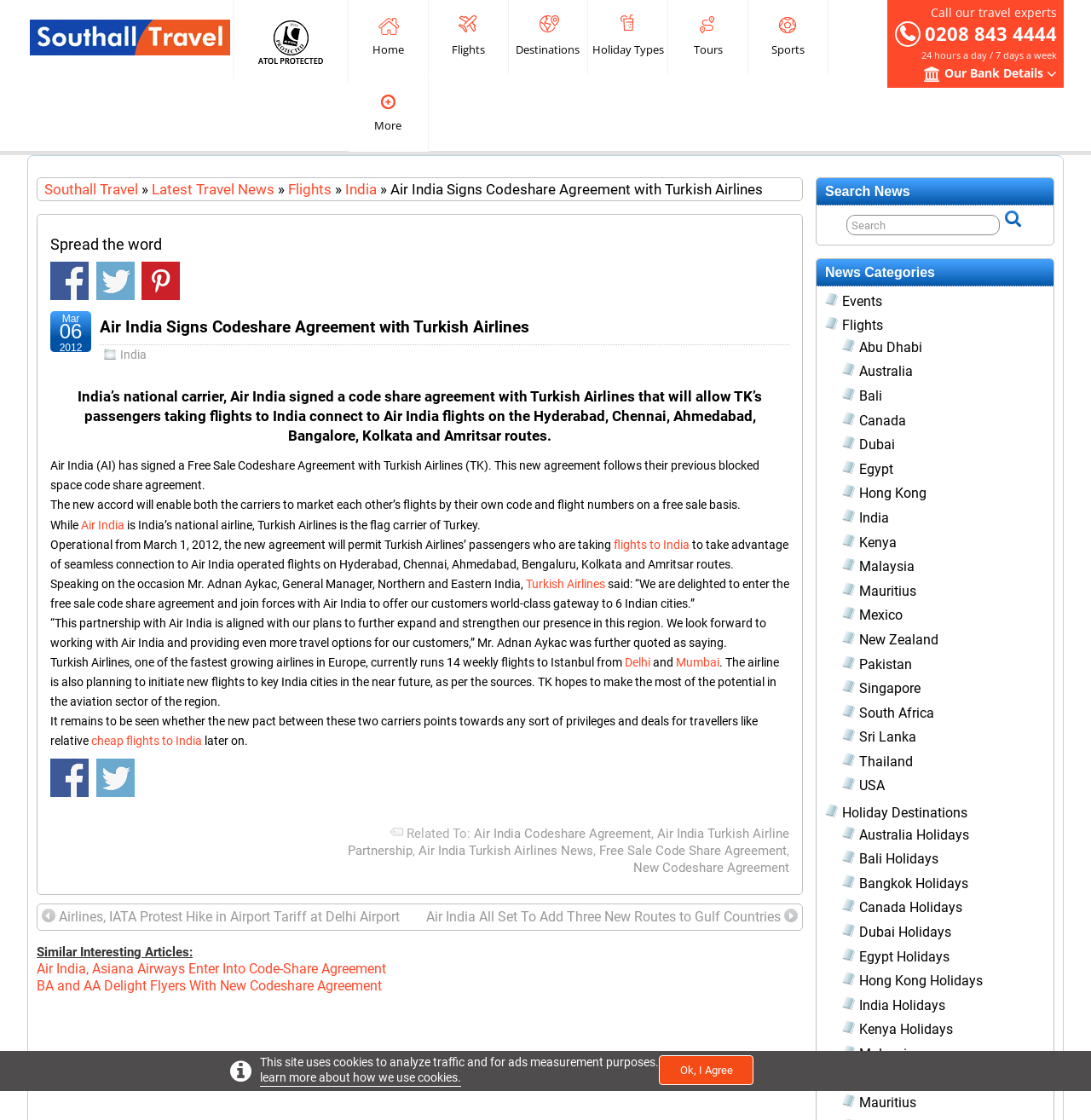How many weekly flights does Turkish Airlines currently operate to Istanbul from Delhi and Mumbai?
Please elaborate on the answer to the question with detailed information.

The answer can be found in the article content, where it is stated that 'Turkish Airlines, one of the fastest growing airlines in Europe, currently runs 14 weekly flights to Istanbul from Delhi and Mumbai.'